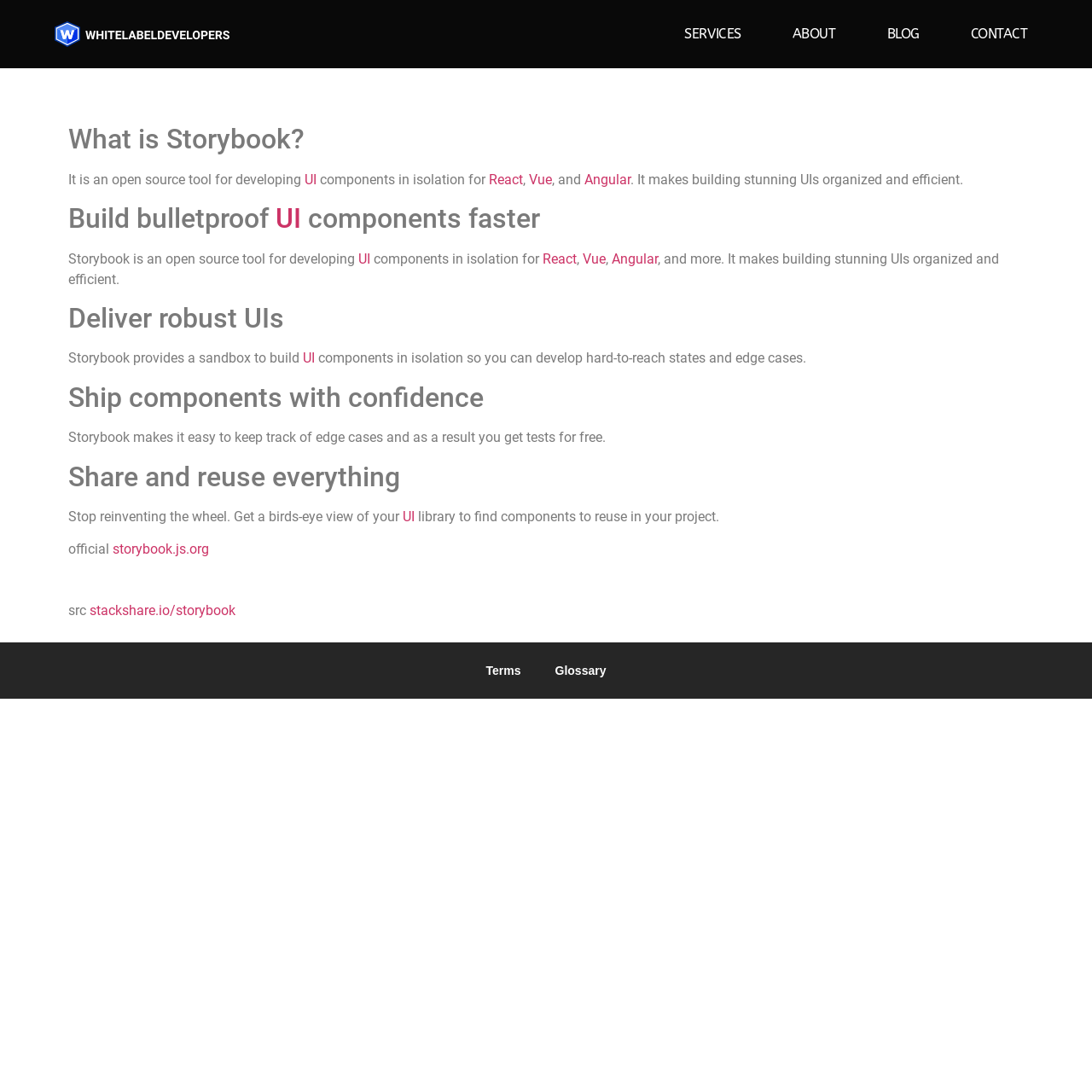Locate the bounding box coordinates of the clickable part needed for the task: "Check the Terms".

[0.429, 0.596, 0.493, 0.632]